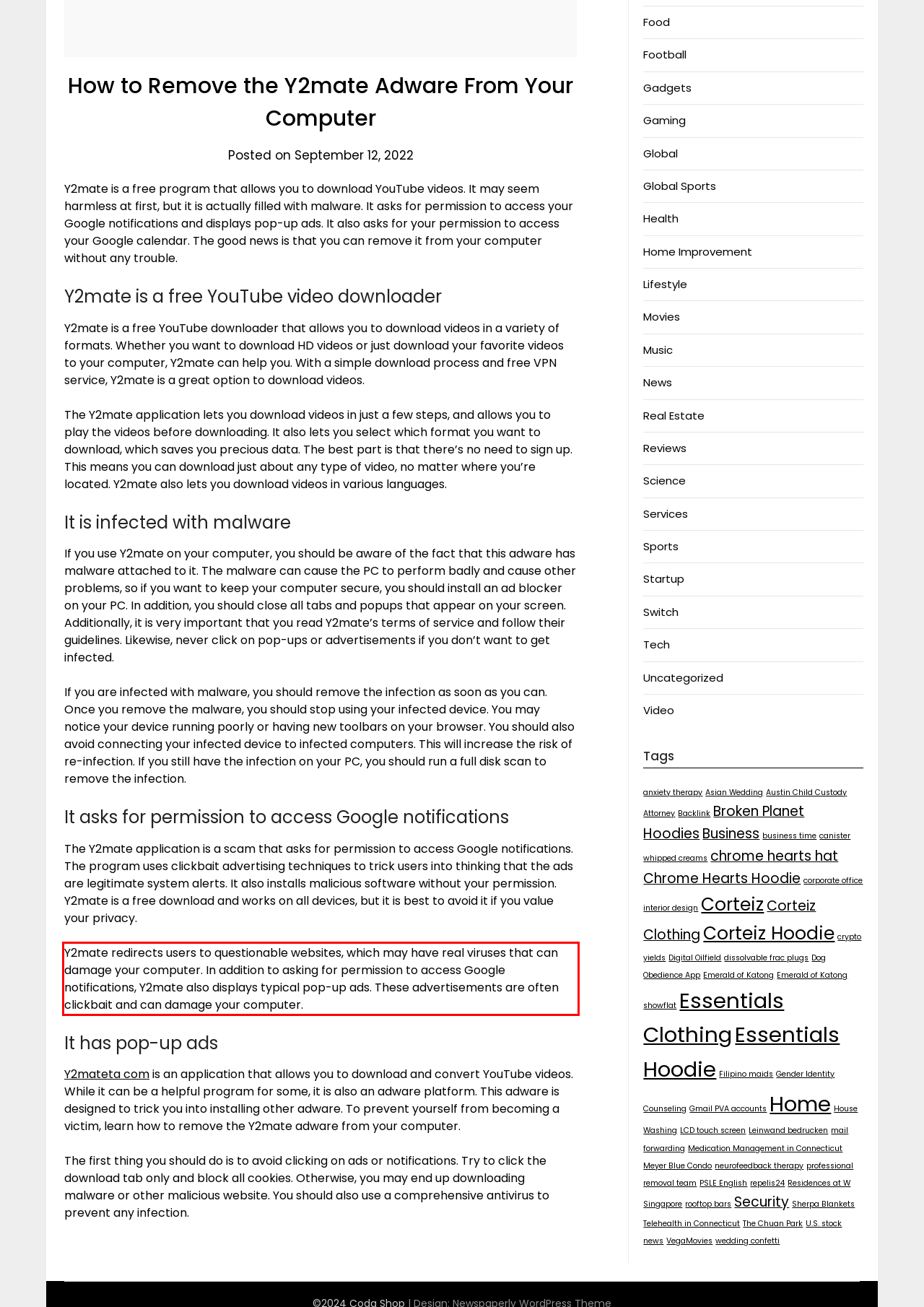Please look at the screenshot provided and find the red bounding box. Extract the text content contained within this bounding box.

Y2mate redirects users to questionable websites, which may have real viruses that can damage your computer. In addition to asking for permission to access Google notifications, Y2mate also displays typical pop-up ads. These advertisements are often clickbait and can damage your computer.